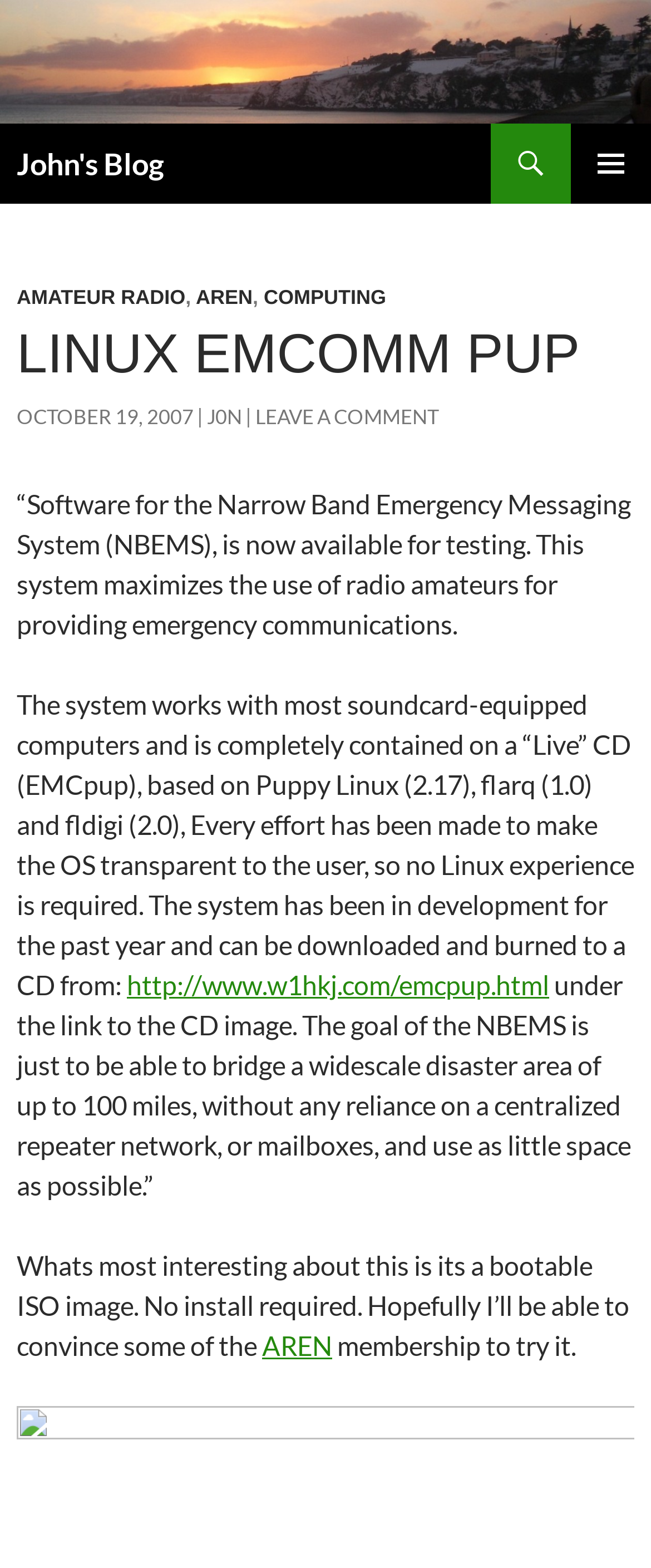Using the element description: "October 19, 2007", determine the bounding box coordinates. The coordinates should be in the format [left, top, right, bottom], with values between 0 and 1.

[0.026, 0.258, 0.297, 0.274]